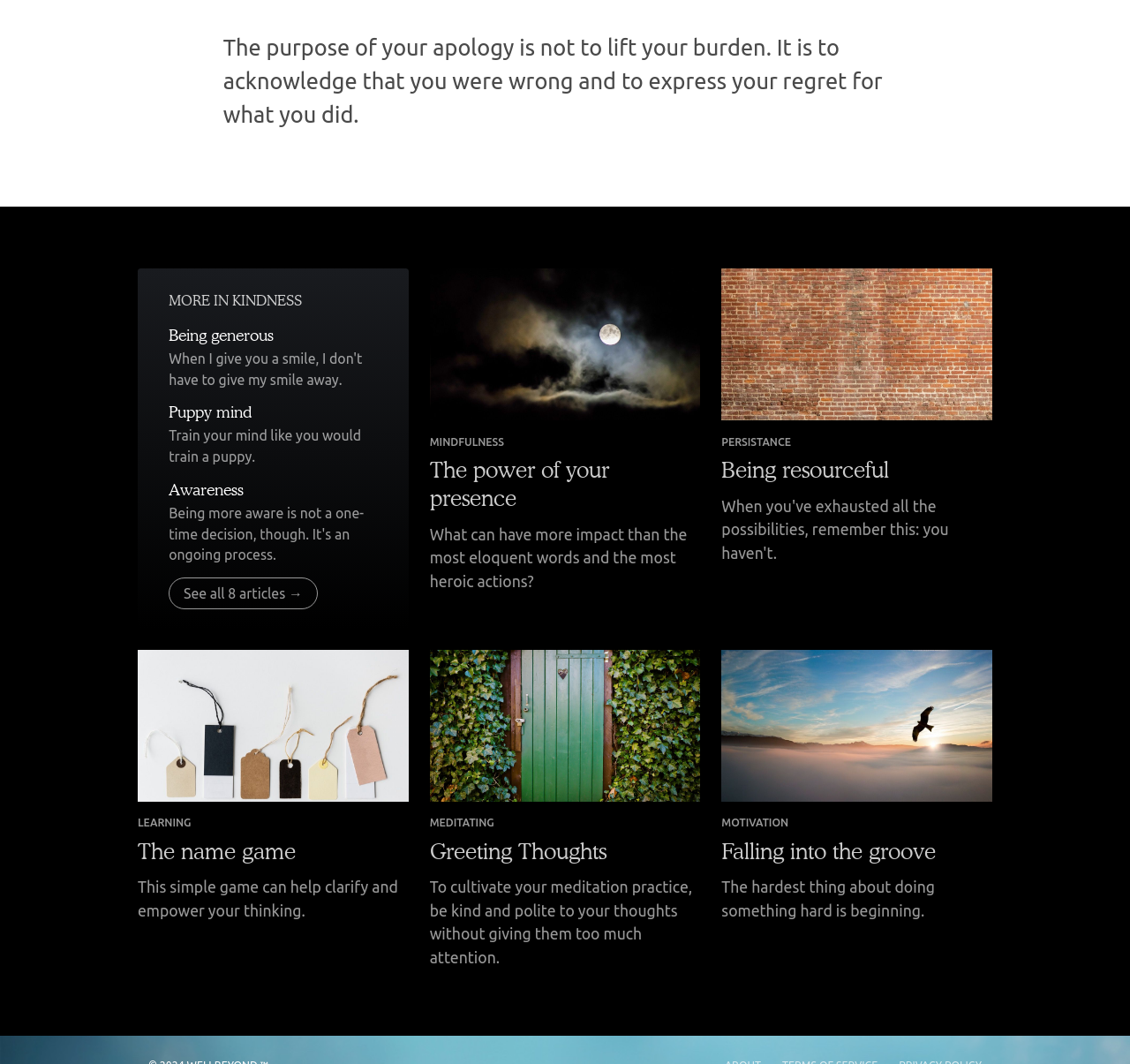Locate the UI element that matches the description See all 8 articles → in the webpage screenshot. Return the bounding box coordinates in the format (top-left x, top-left y, bottom-right x, bottom-right y), with values ranging from 0 to 1.

[0.149, 0.543, 0.281, 0.572]